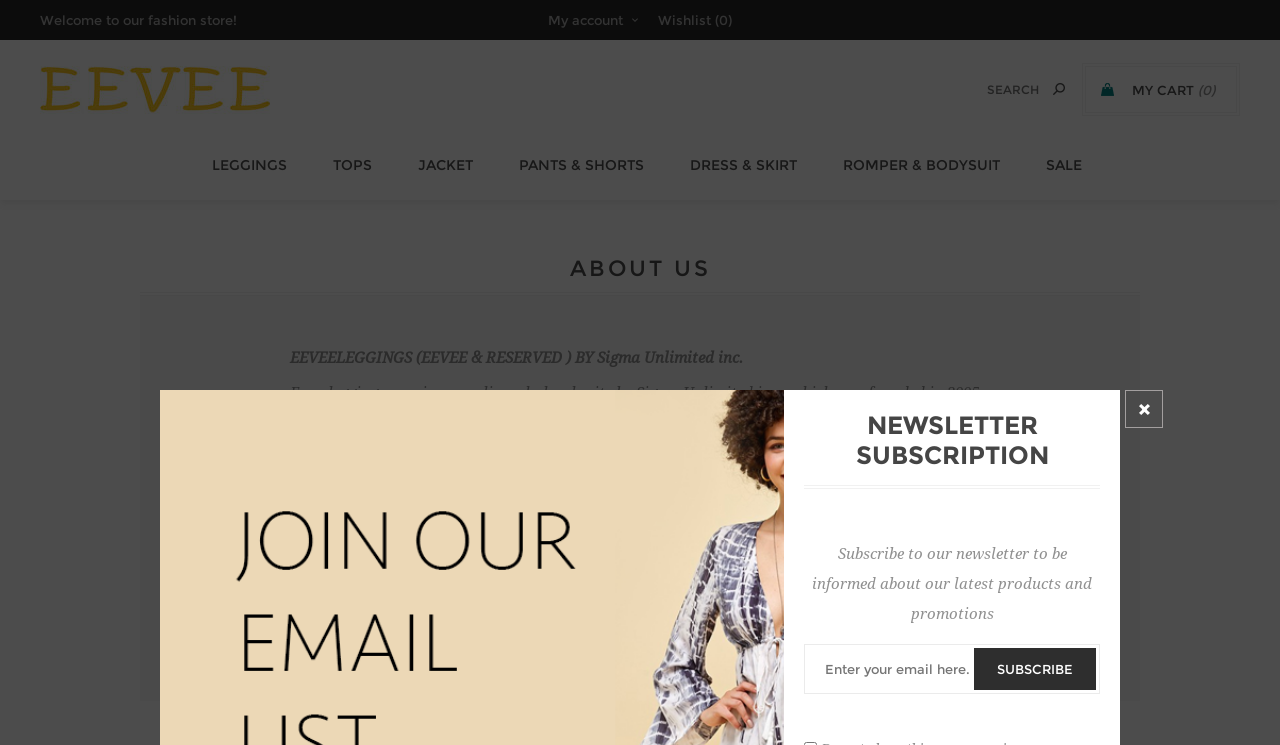Specify the bounding box coordinates of the area to click in order to execute this command: 'Read the article'. The coordinates should consist of four float numbers ranging from 0 to 1, and should be formatted as [left, top, right, bottom].

None